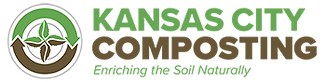What is the company's commitment?
Please provide a comprehensive answer to the question based on the webpage screenshot.

The tagline 'Enriching the Soil Naturally' is presented in a softer brown font, emphasizing the company's commitment to sustainable gardening practices, which is an integral part of the community's gardening and environmental initiatives.